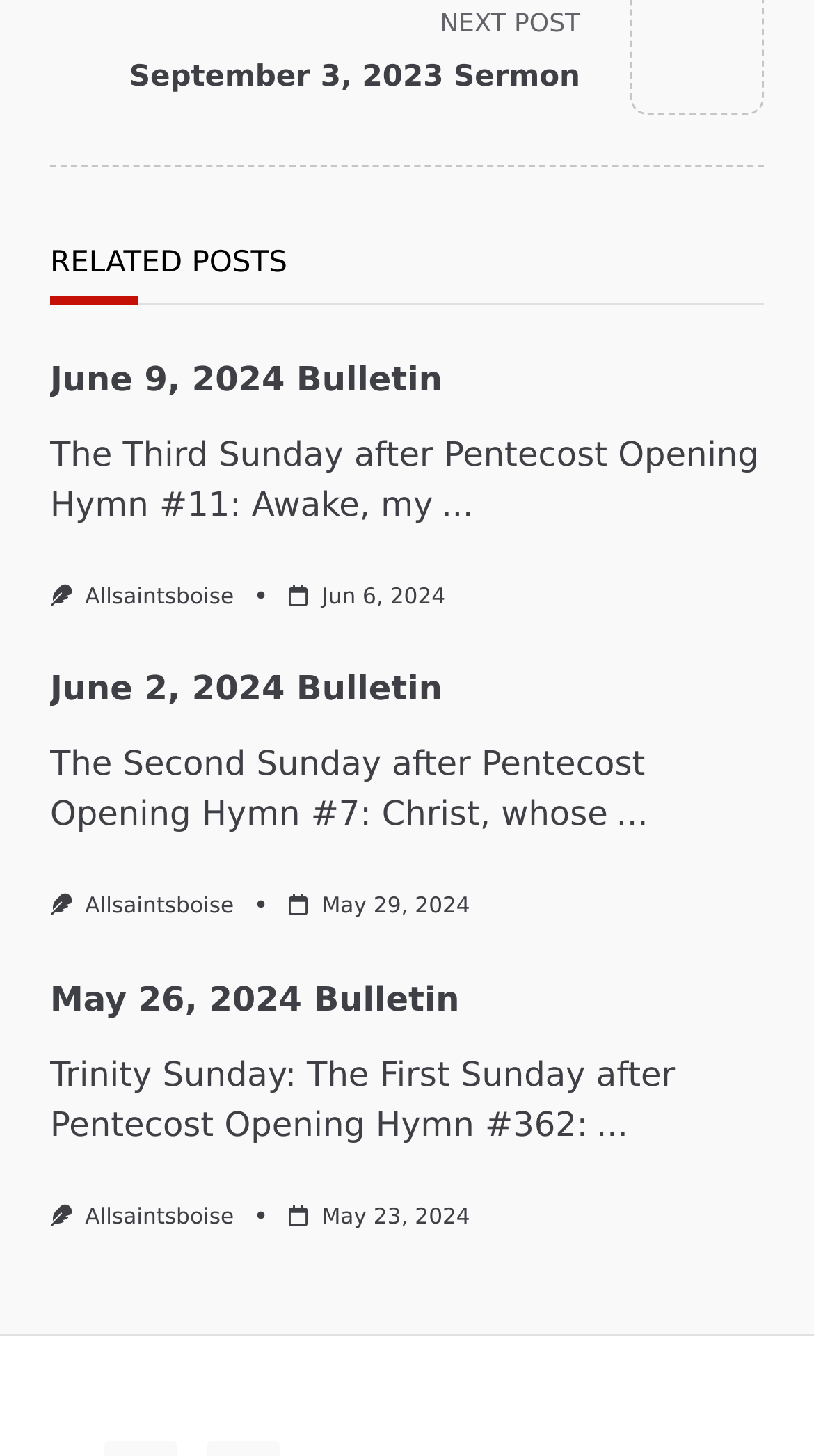Find the bounding box coordinates of the clickable element required to execute the following instruction: "view June 2, 2024 Bulletin". Provide the coordinates as four float numbers between 0 and 1, i.e., [left, top, right, bottom].

[0.062, 0.459, 0.544, 0.487]